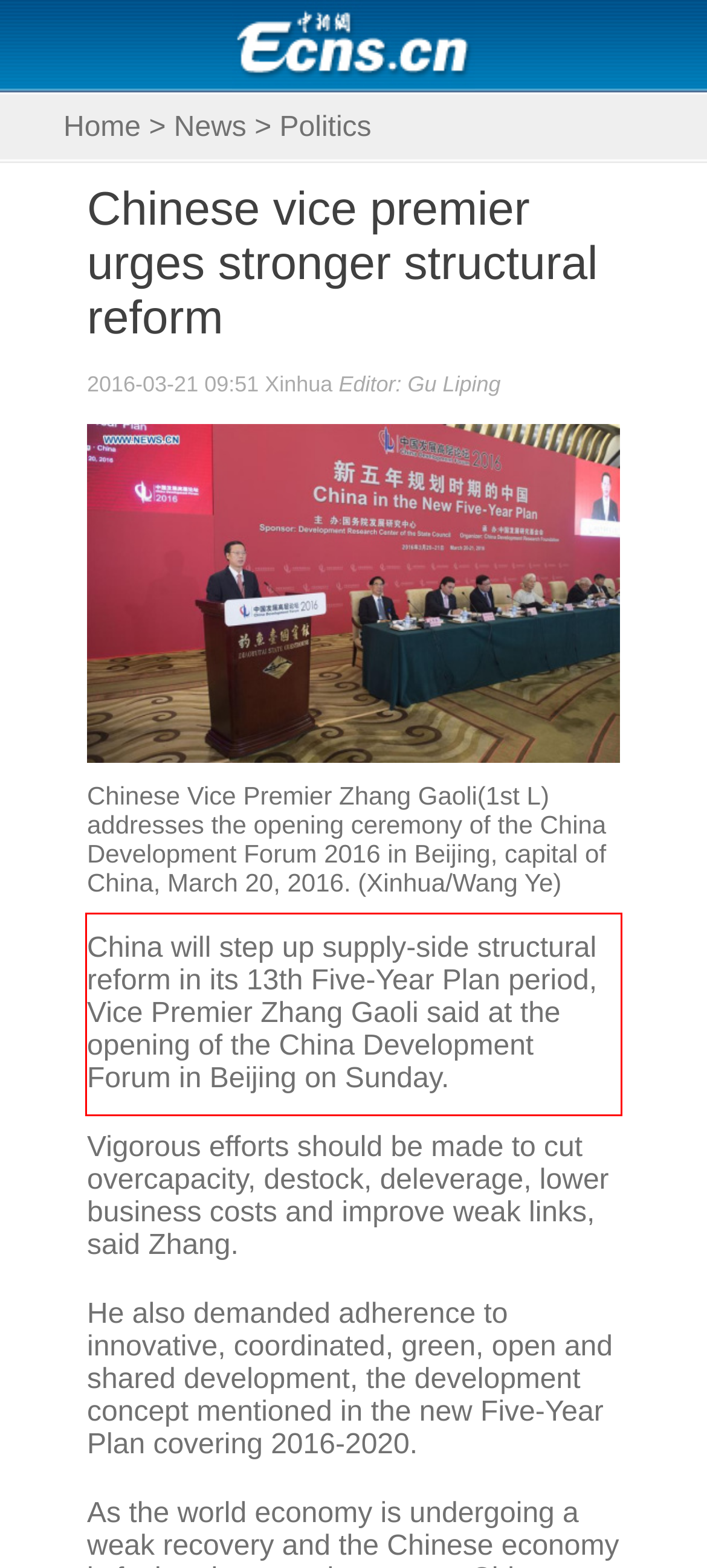Identify the red bounding box in the webpage screenshot and perform OCR to generate the text content enclosed.

China will step up supply-side structural reform in its 13th Five-Year Plan period, Vice Premier Zhang Gaoli said at the opening of the China Development Forum in Beijing on Sunday.